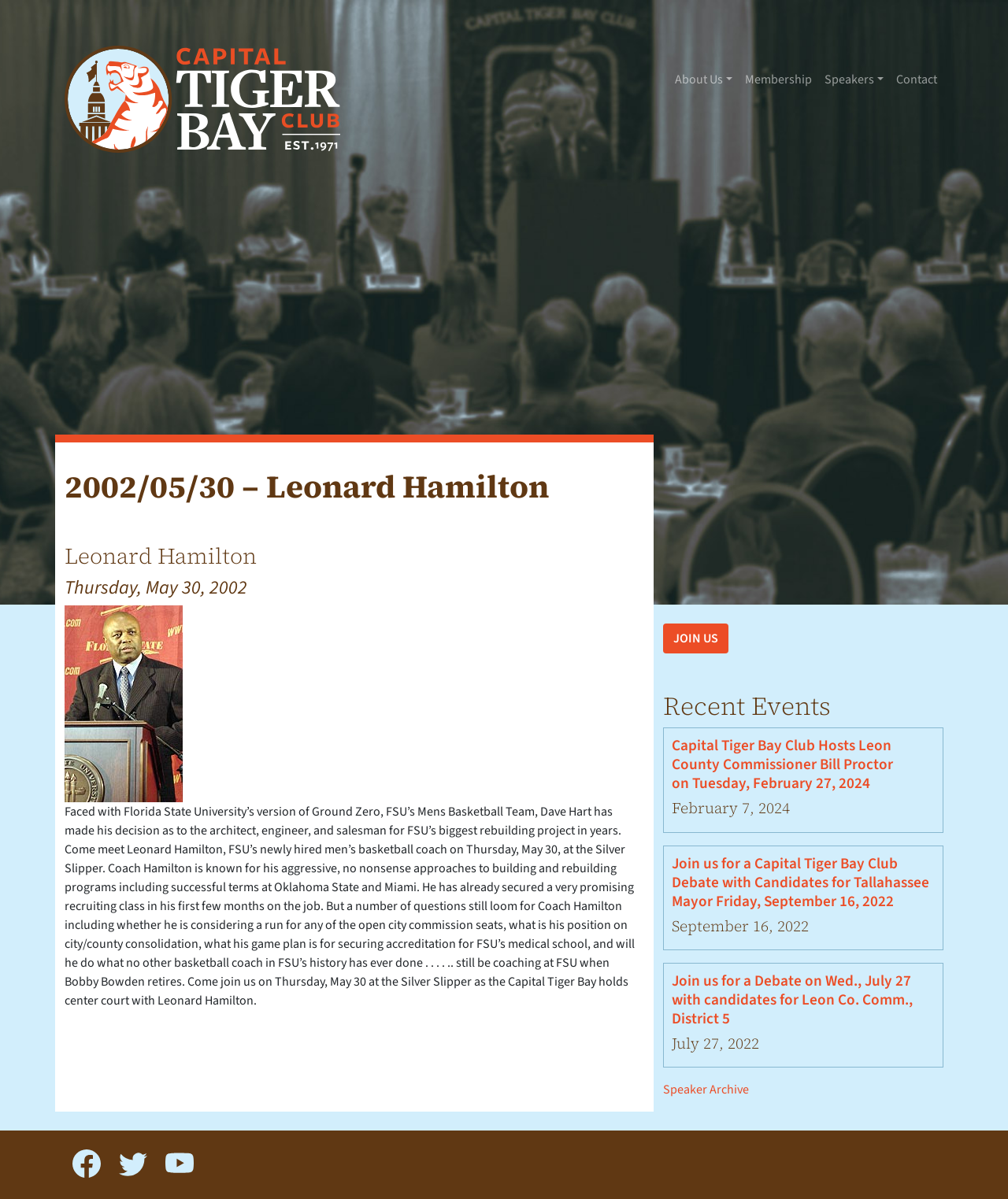Could you locate the bounding box coordinates for the section that should be clicked to accomplish this task: "Read more about 'Leonard Hamilton'".

[0.064, 0.453, 0.639, 0.475]